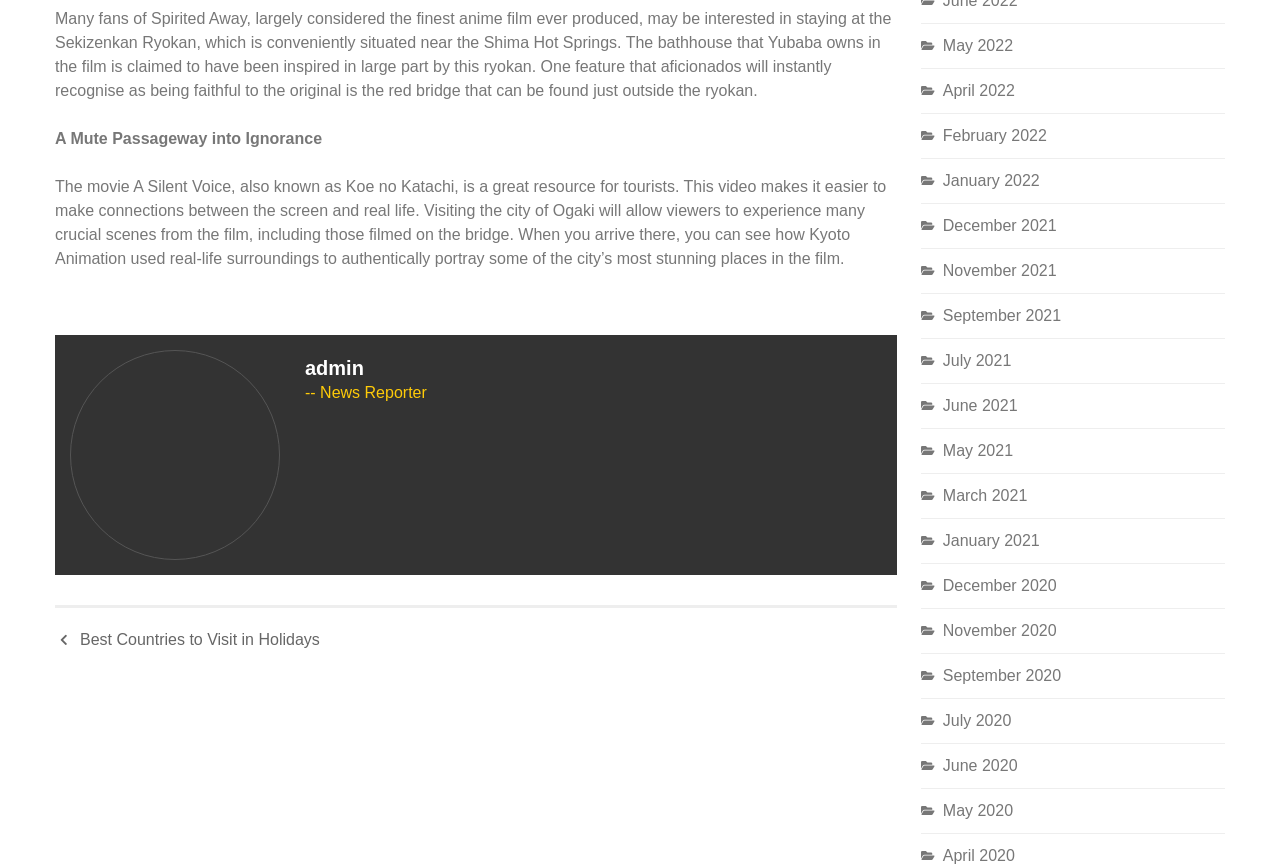Provide the bounding box for the UI element matching this description: "June 2021".

[0.737, 0.458, 0.795, 0.478]